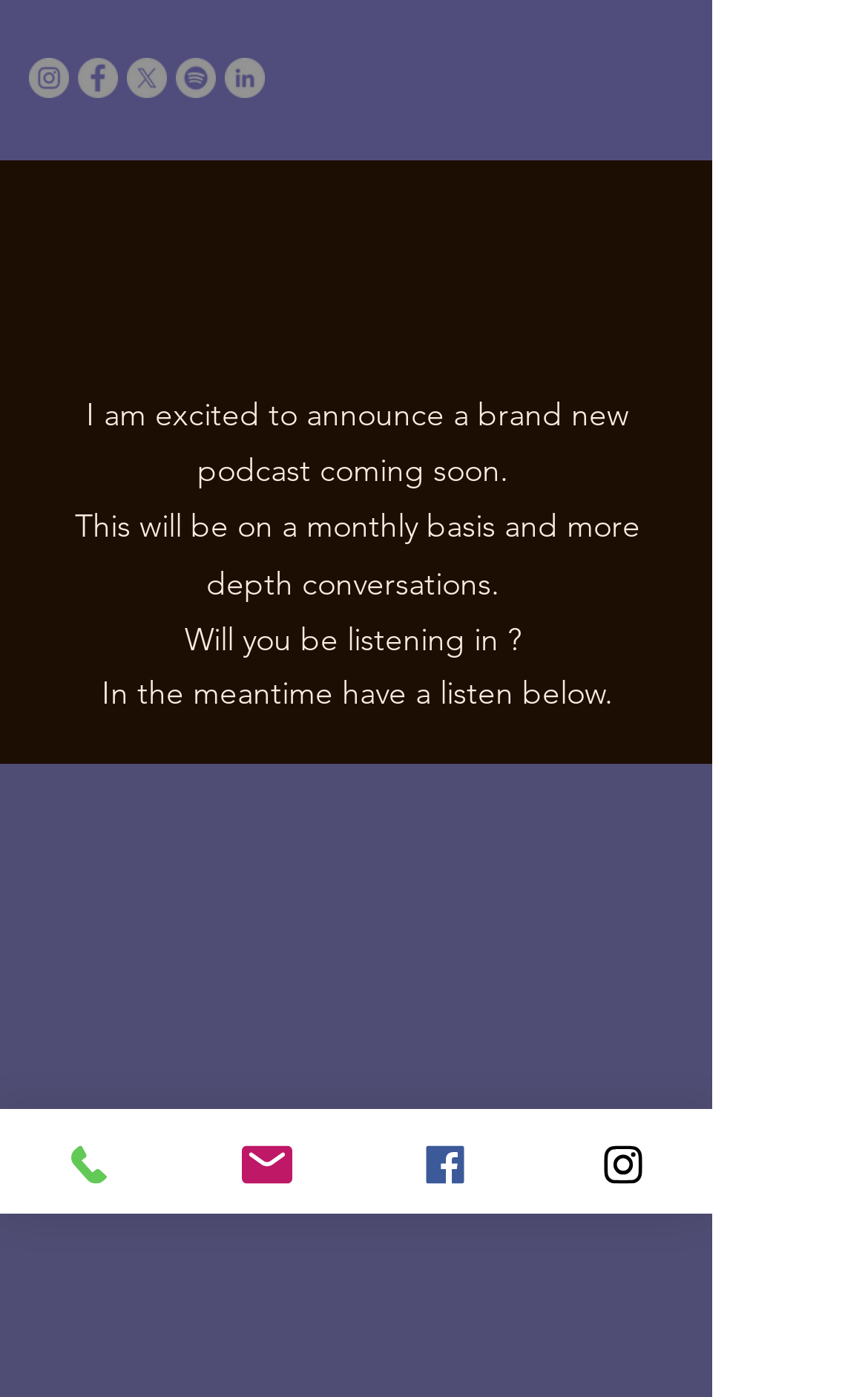How many contact links are at the bottom of the page?
Please provide a single word or phrase answer based on the image.

3